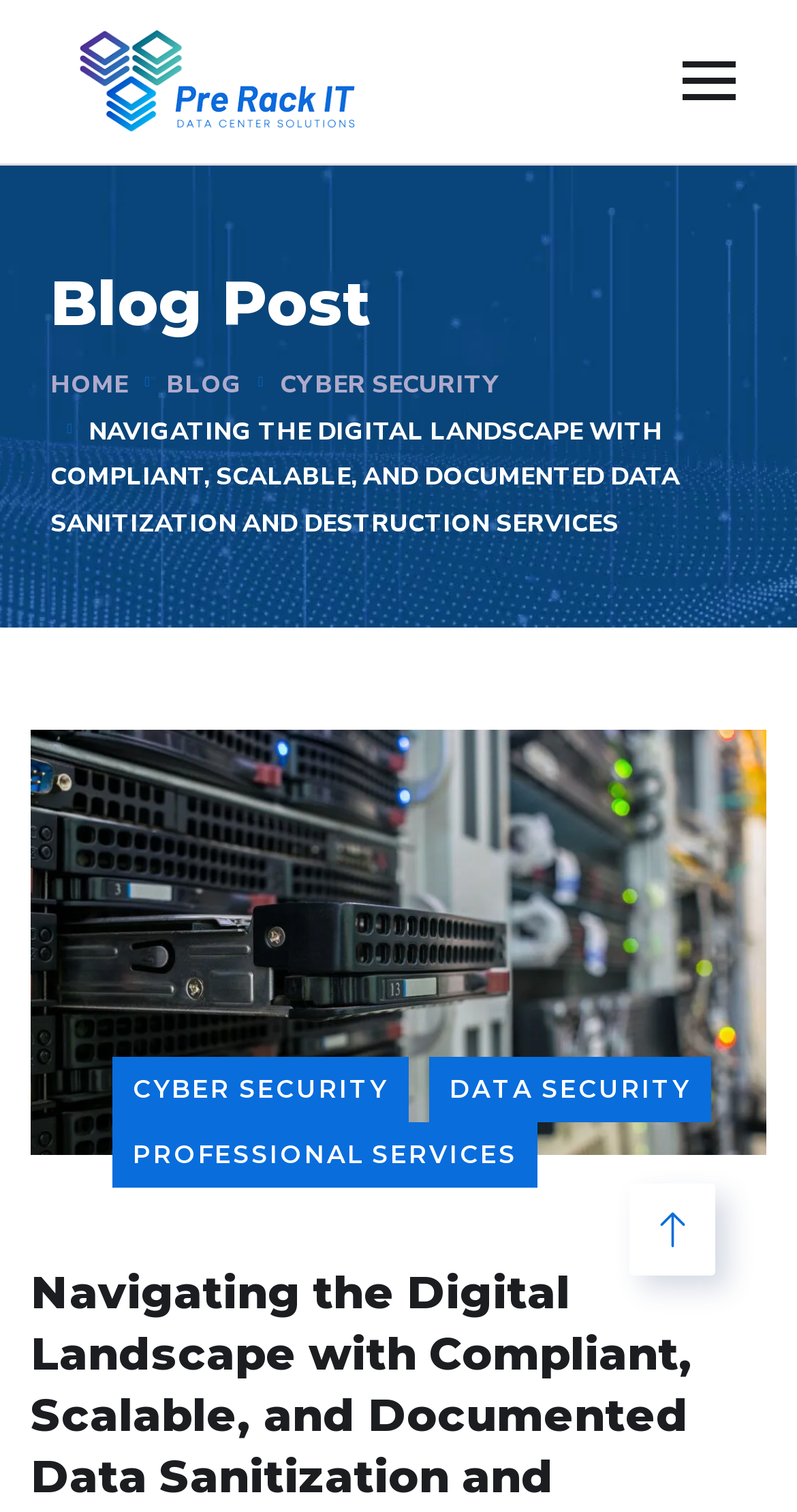Please provide the bounding box coordinates for the element that needs to be clicked to perform the following instruction: "go to home page". The coordinates should be given as four float numbers between 0 and 1, i.e., [left, top, right, bottom].

[0.063, 0.244, 0.161, 0.265]